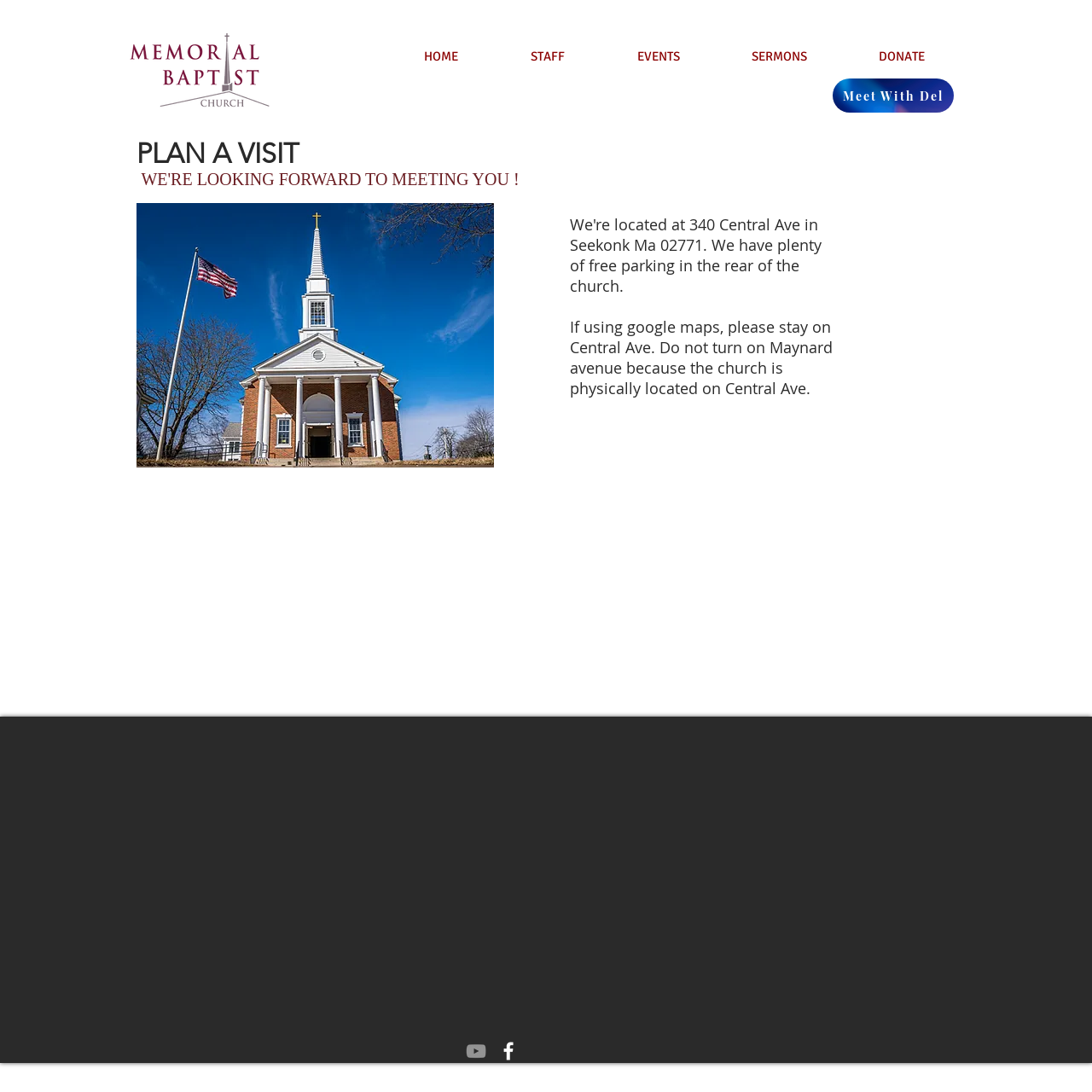Please specify the bounding box coordinates of the element that should be clicked to execute the given instruction: 'Go to HOME page'. Ensure the coordinates are four float numbers between 0 and 1, expressed as [left, top, right, bottom].

[0.355, 0.044, 0.452, 0.06]